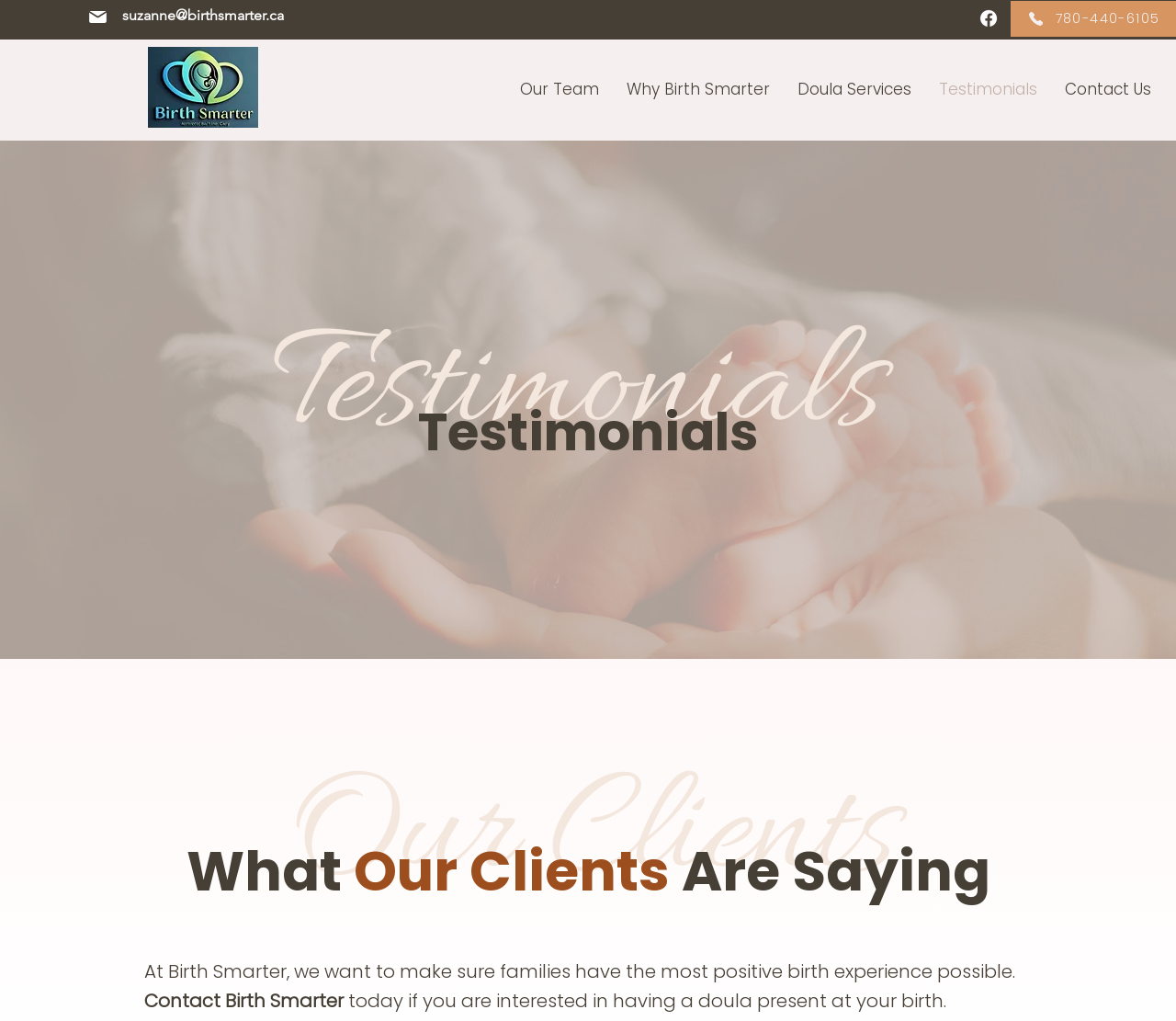Bounding box coordinates are to be given in the format (top-left x, top-left y, bottom-right x, bottom-right y). All values must be floating point numbers between 0 and 1. Provide the bounding box coordinate for the UI element described as: Why Birth Smarter

[0.521, 0.065, 0.666, 0.11]